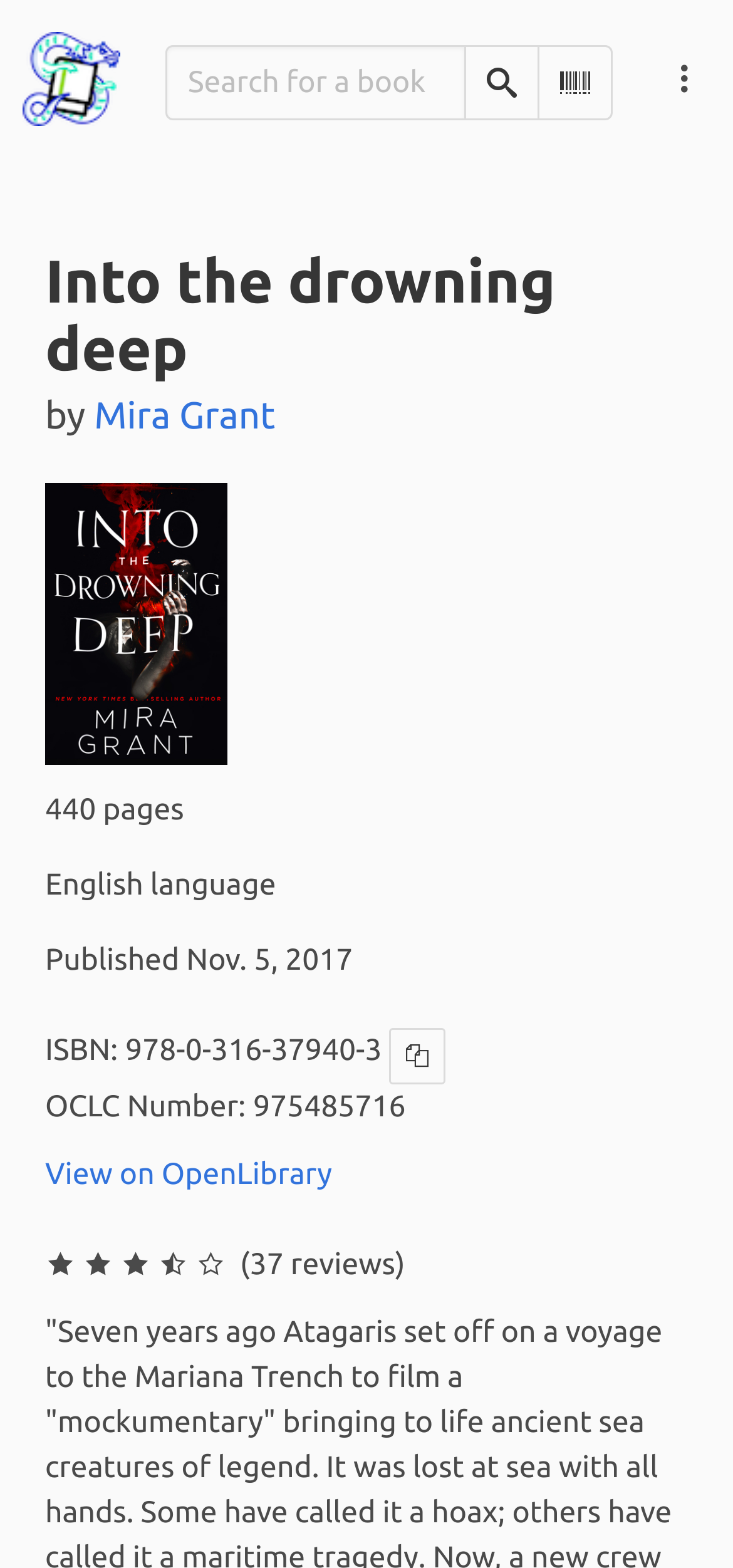Respond with a single word or phrase to the following question:
What is the ISBN of the book?

978-0-316-37940-3